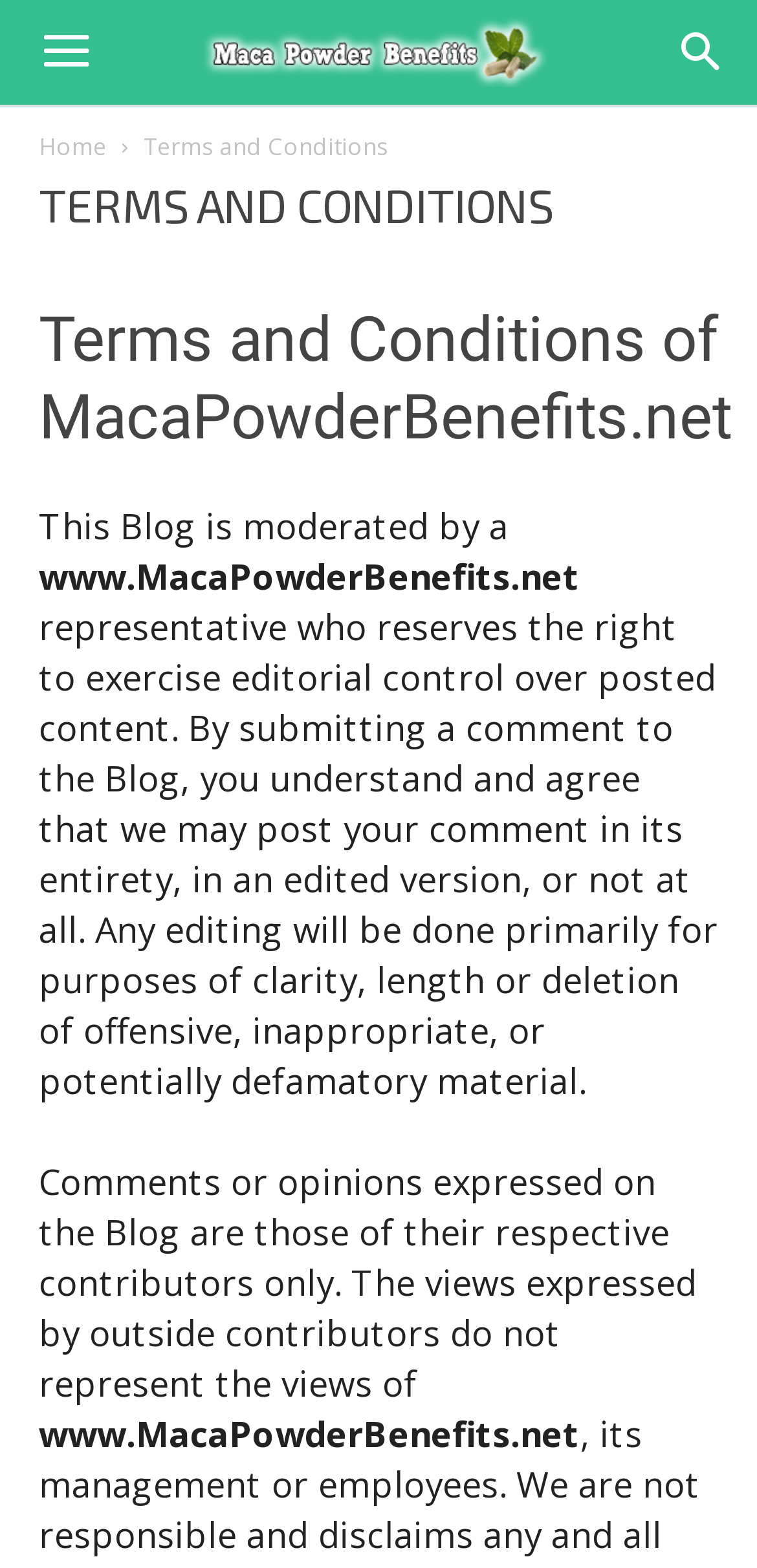What is the purpose of editing comments?
Your answer should be a single word or phrase derived from the screenshot.

Clarity, length, or deletion of offensive material